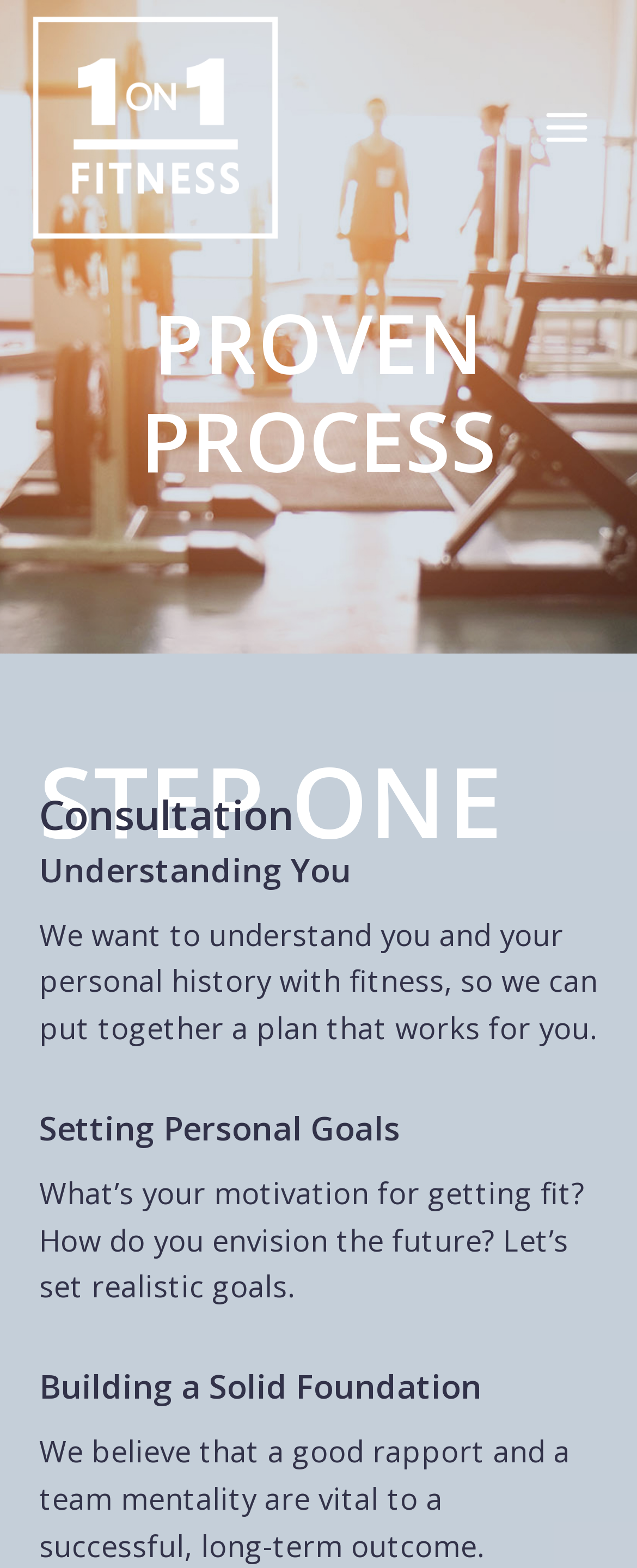Provide your answer in one word or a succinct phrase for the question: 
How many headings are under the 'Open menu' button?

5